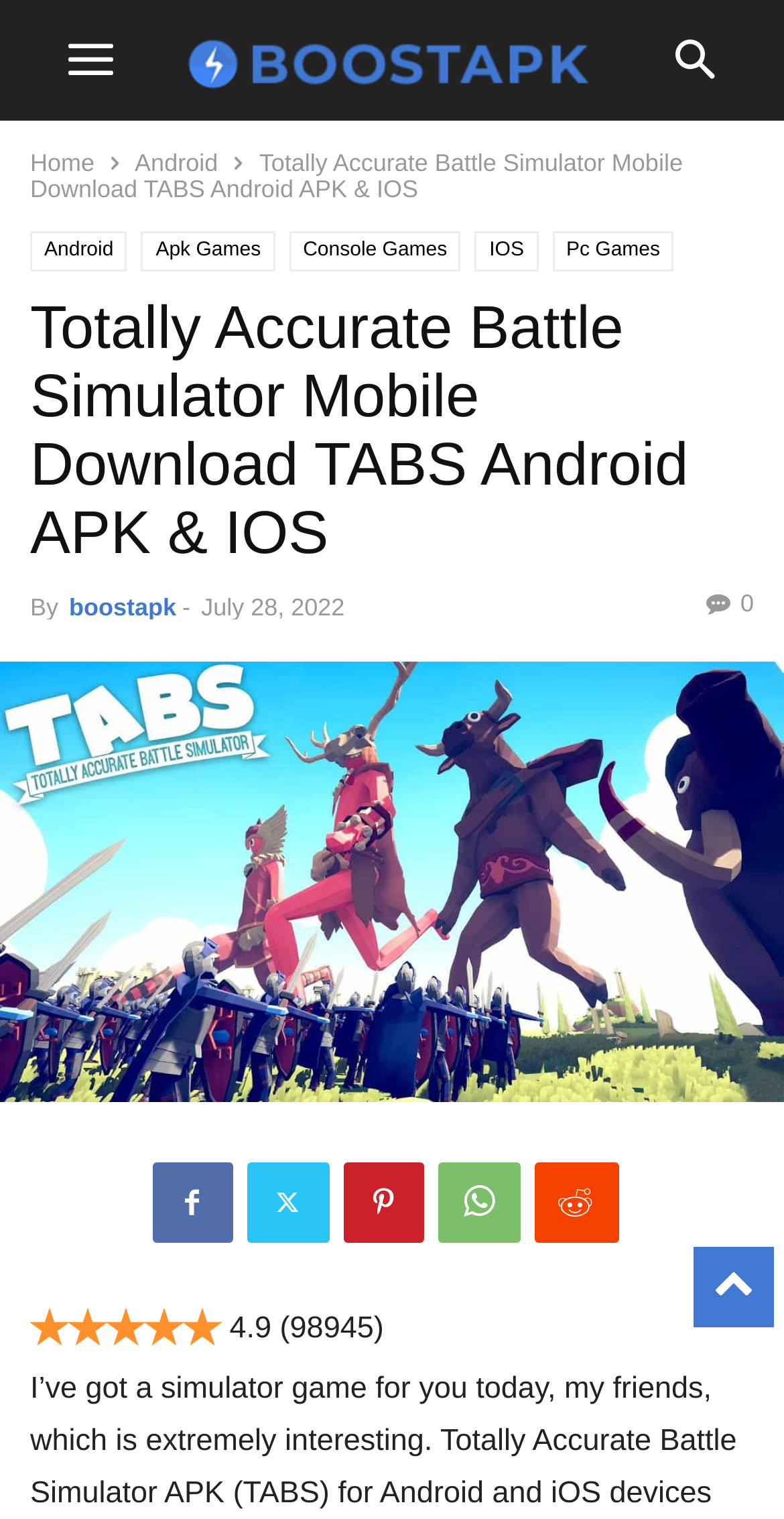Please extract the title of the webpage.

Totally Accurate Battle Simulator Mobile Download TABS Android APK & IOS